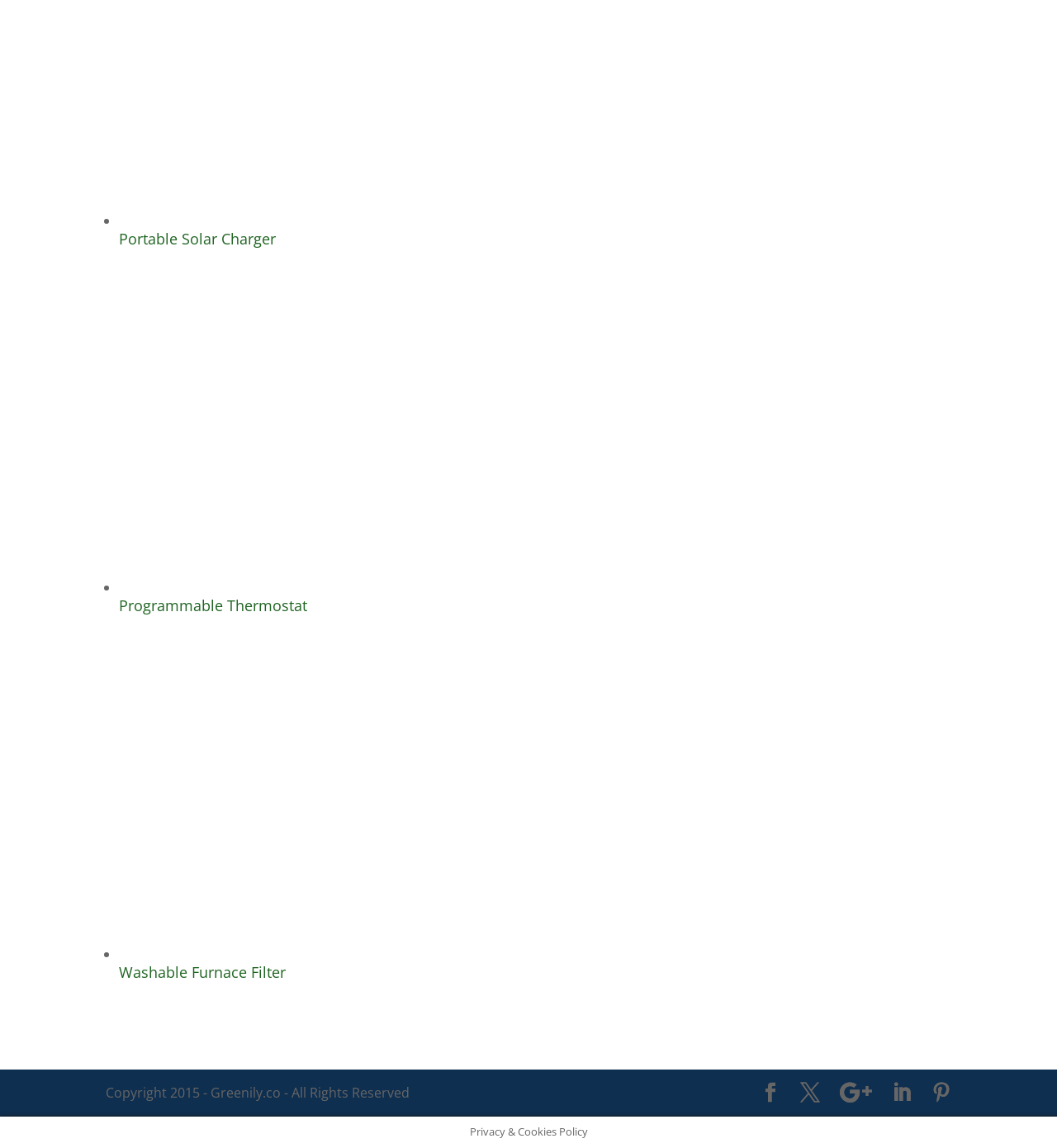Answer the following in one word or a short phrase: 
Is there an image on the page?

Yes